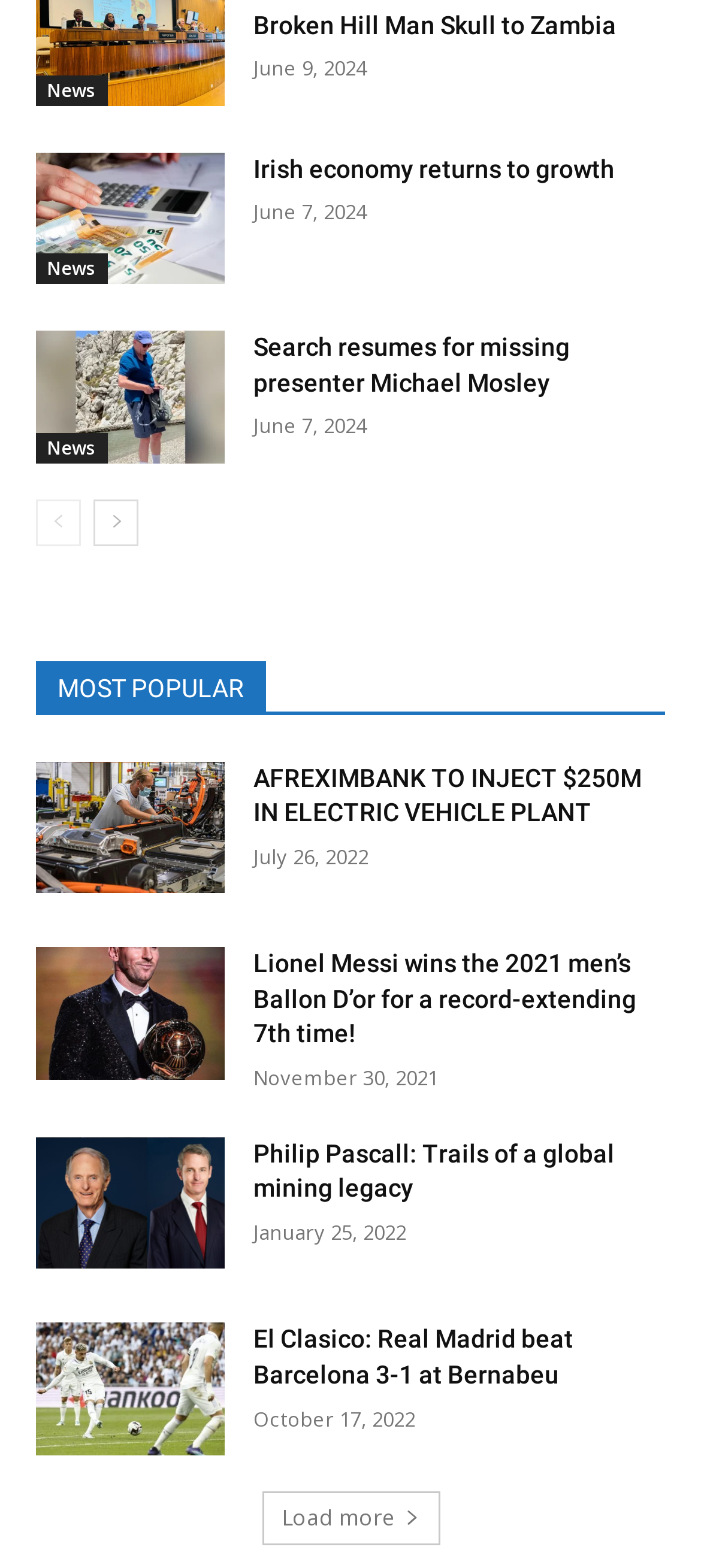Mark the bounding box of the element that matches the following description: "Irish economy returns to growth".

[0.362, 0.098, 0.877, 0.116]